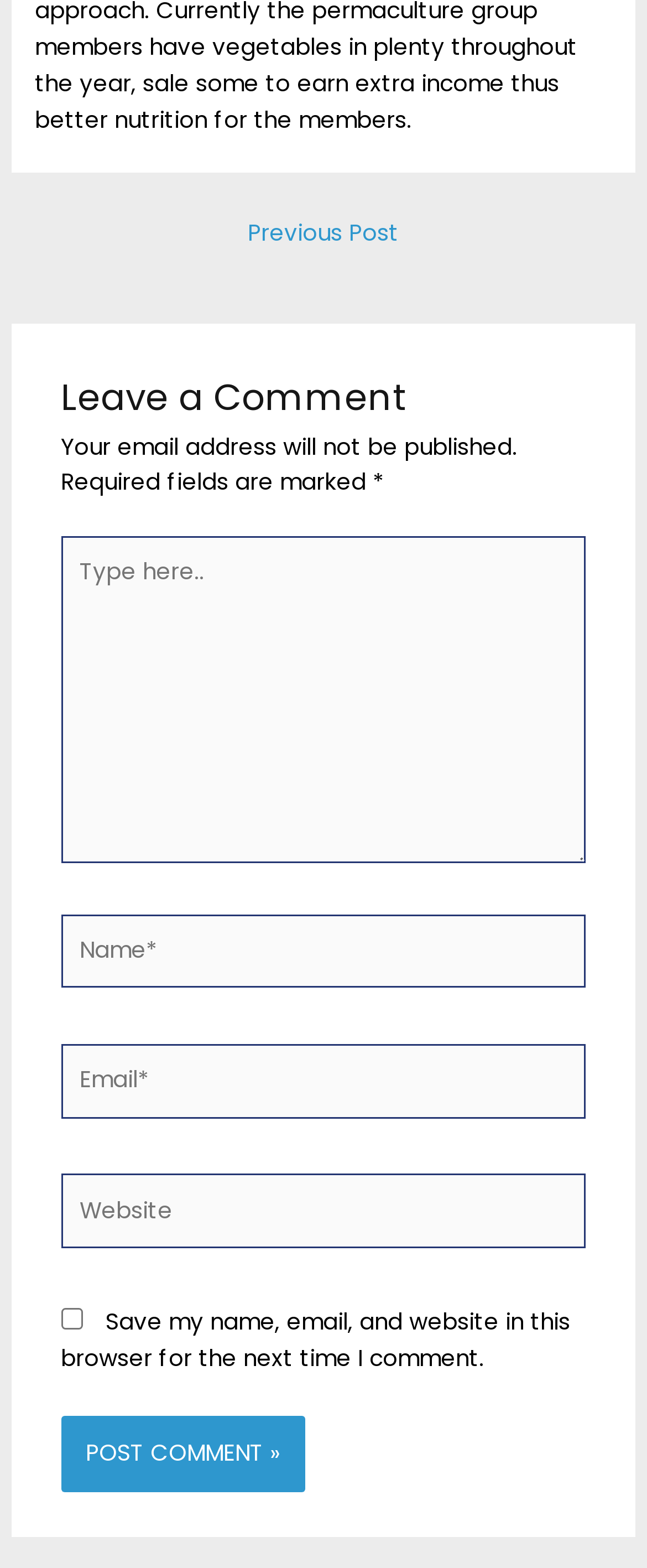Please give a short response to the question using one word or a phrase:
How many fields are there in the comment form?

4